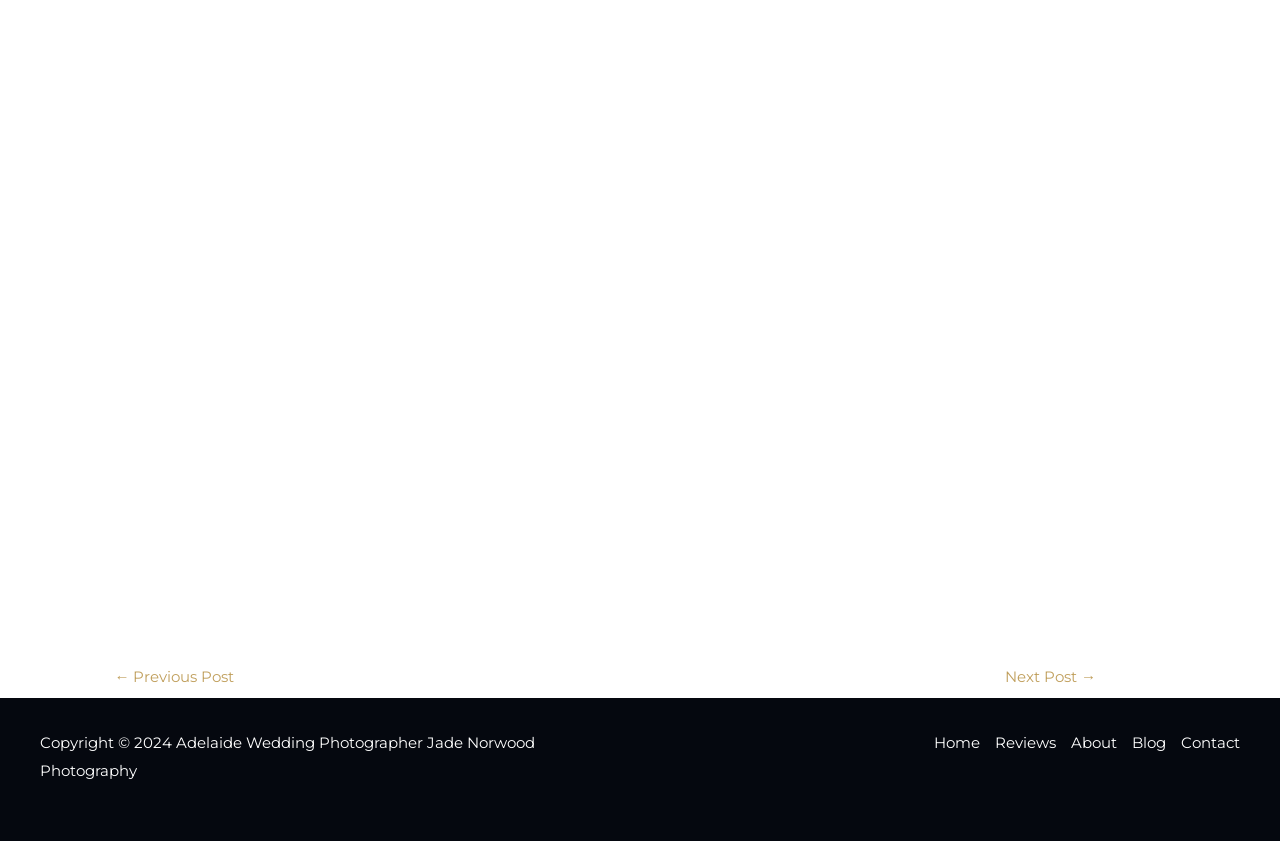Observe the image and answer the following question in detail: What type of content is likely to be displayed on this website?

The website's title and the mention of 'Adelaide Wedding Photographer' in the copyright information suggest that the website is likely to display content related to wedding photography, possibly showcasing the work of Jade Norwood Photography.